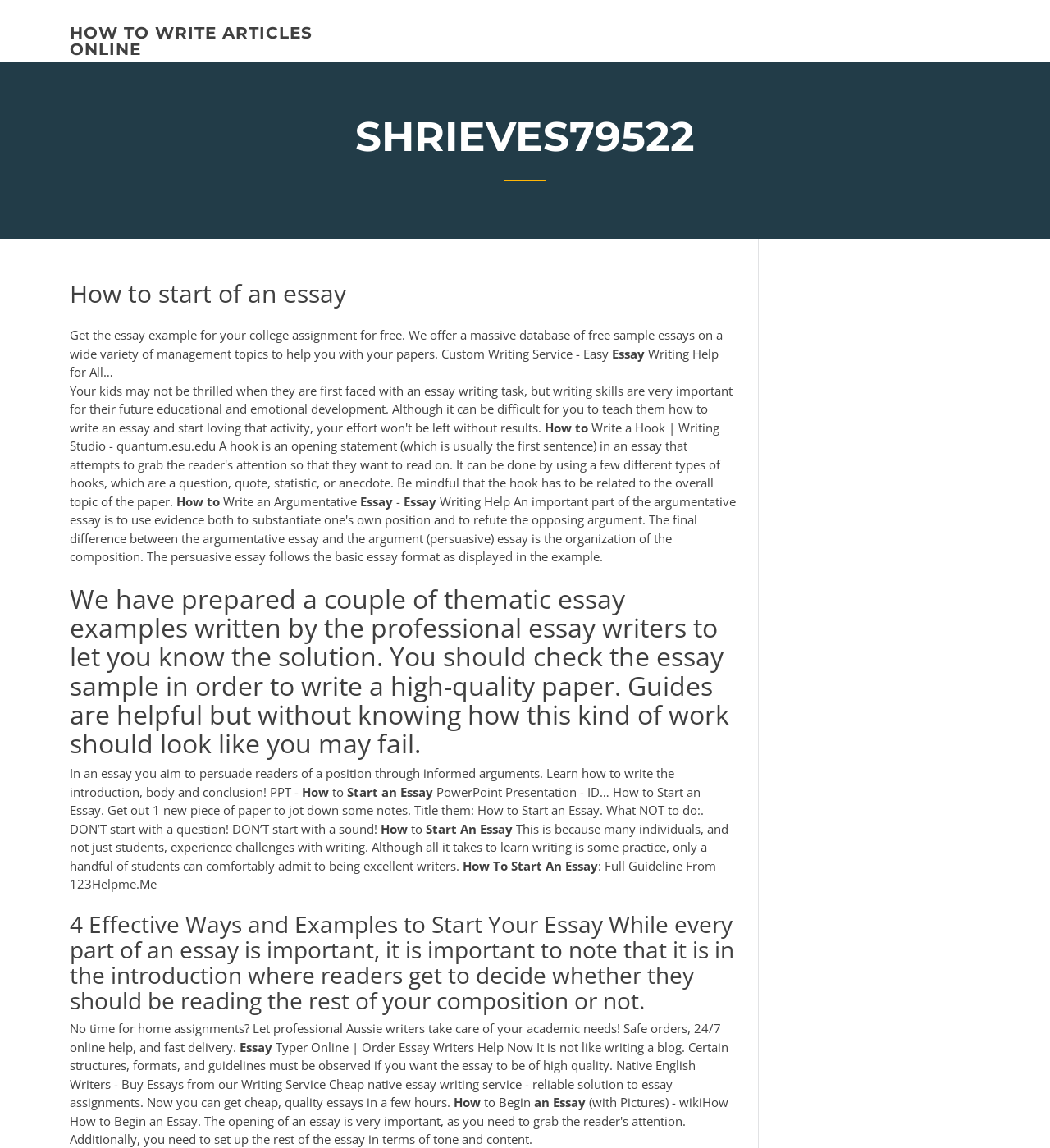Given the element description, predict the bounding box coordinates in the format (top-left x, top-left y, bottom-right x, bottom-right y), using floating point numbers between 0 and 1: how to write articles online

[0.066, 0.02, 0.298, 0.051]